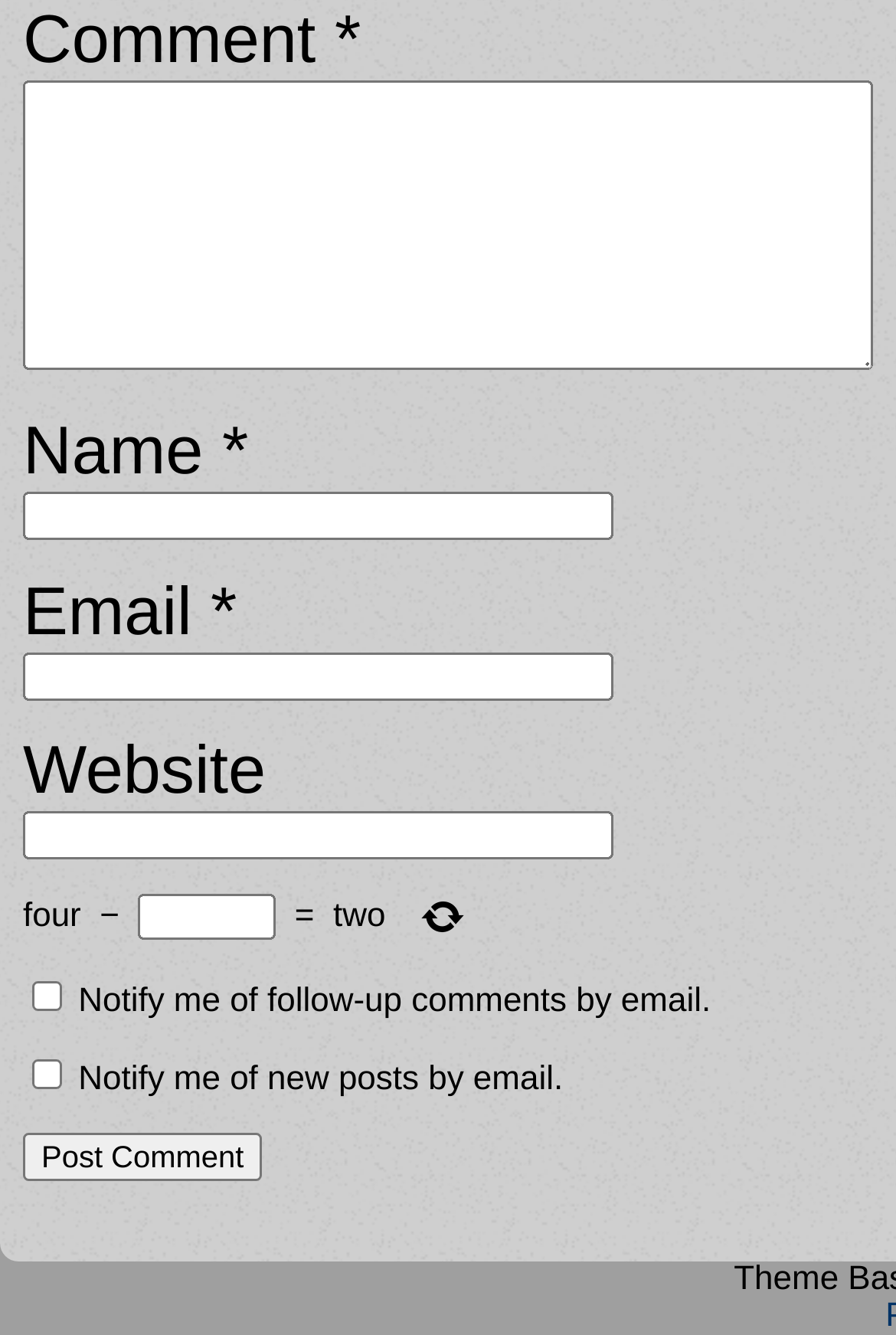Identify the bounding box coordinates for the region to click in order to carry out this instruction: "Type your name". Provide the coordinates using four float numbers between 0 and 1, formatted as [left, top, right, bottom].

[0.026, 0.368, 0.685, 0.405]